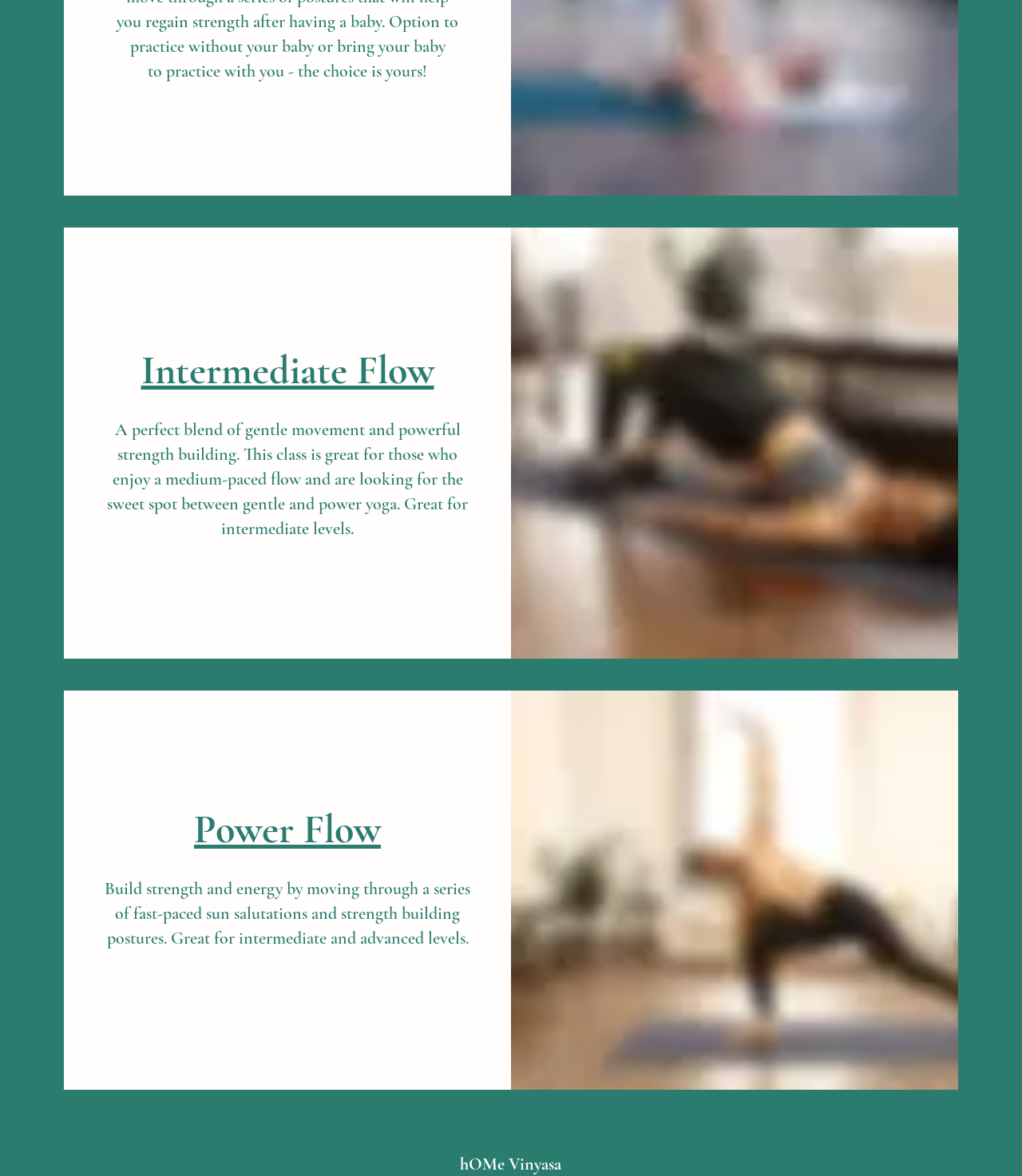What is the name of the yoga style mentioned at the bottom?
Based on the image content, provide your answer in one word or a short phrase.

hOMe Vinyasa